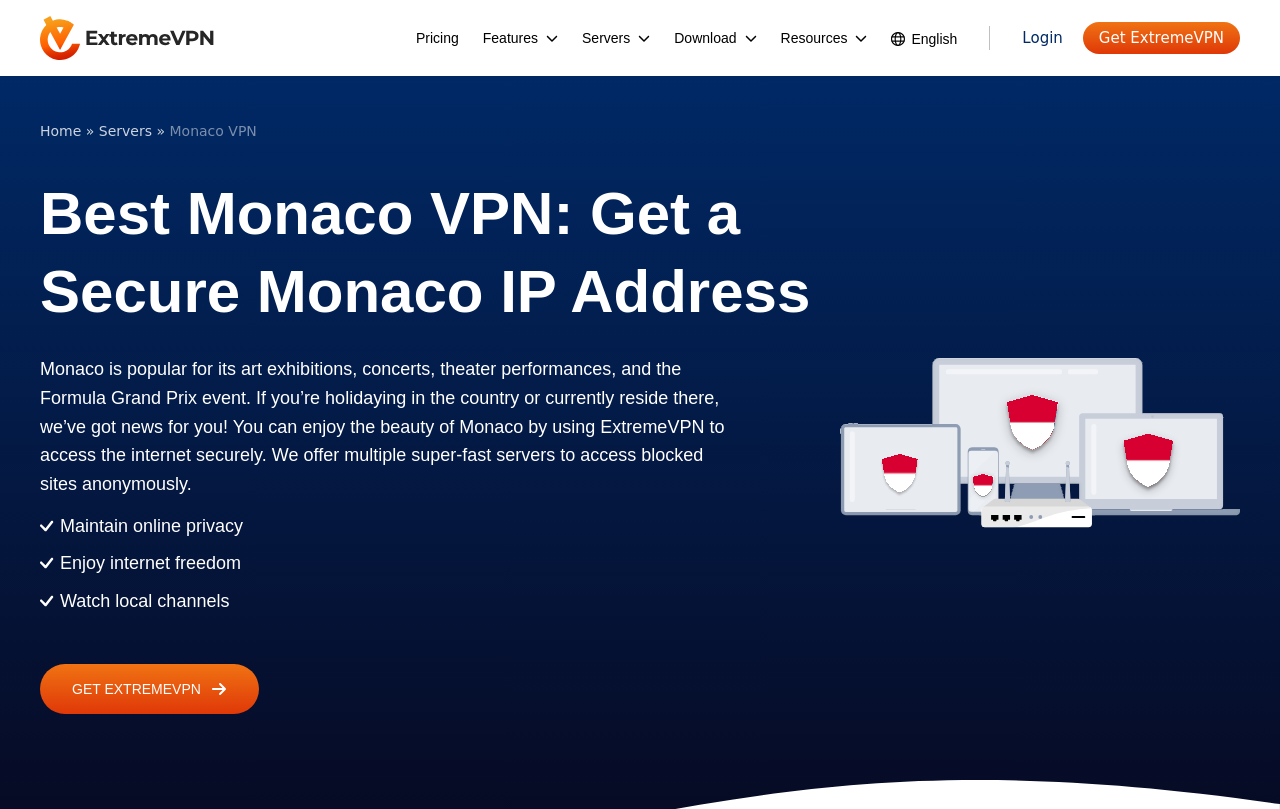Please provide a one-word or short phrase answer to the question:
What is the purpose of using ExtremeVPN in Monaco?

Online anonymity and security